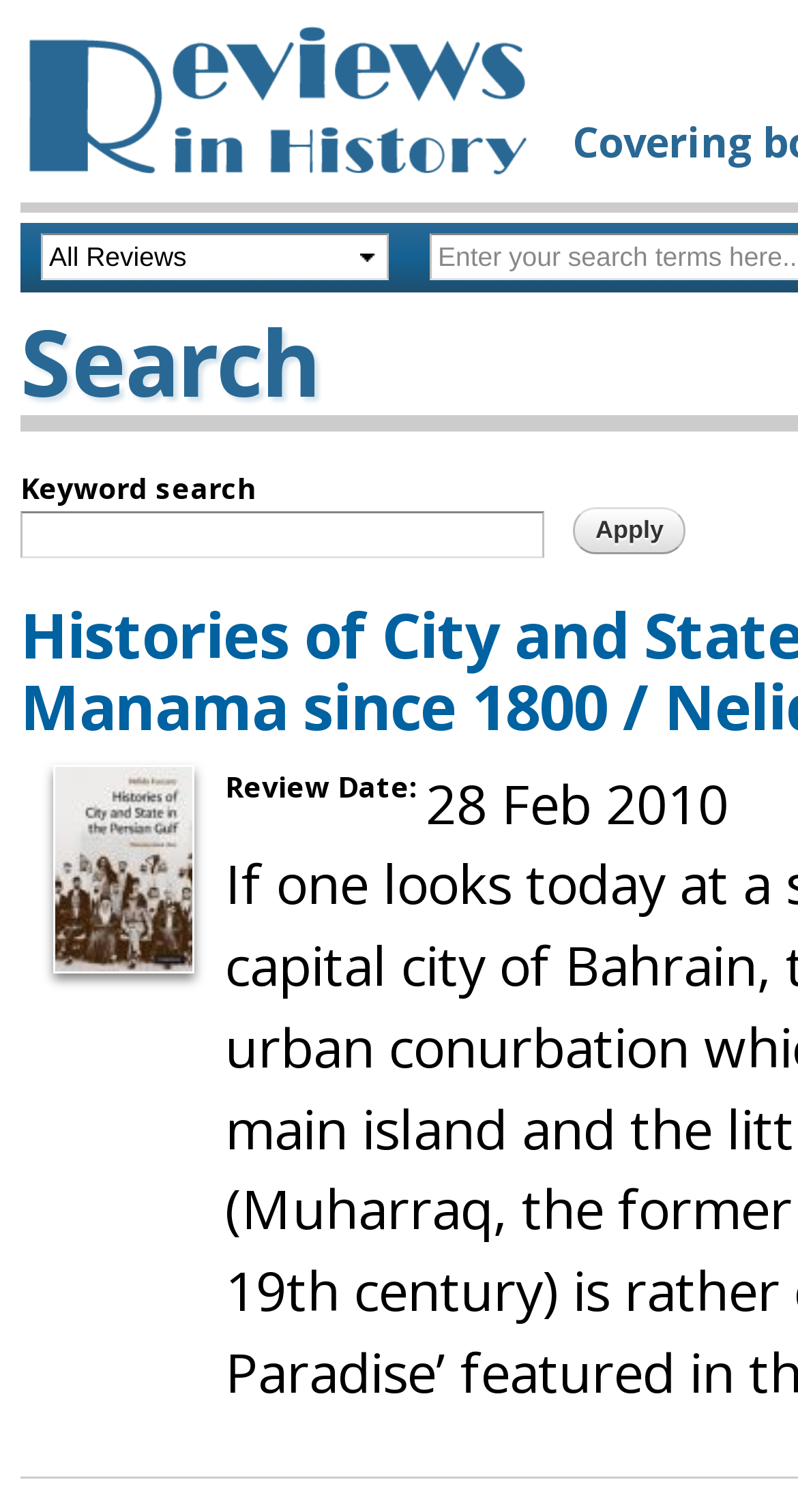Extract the bounding box of the UI element described as: "name="query"".

[0.026, 0.338, 0.682, 0.37]